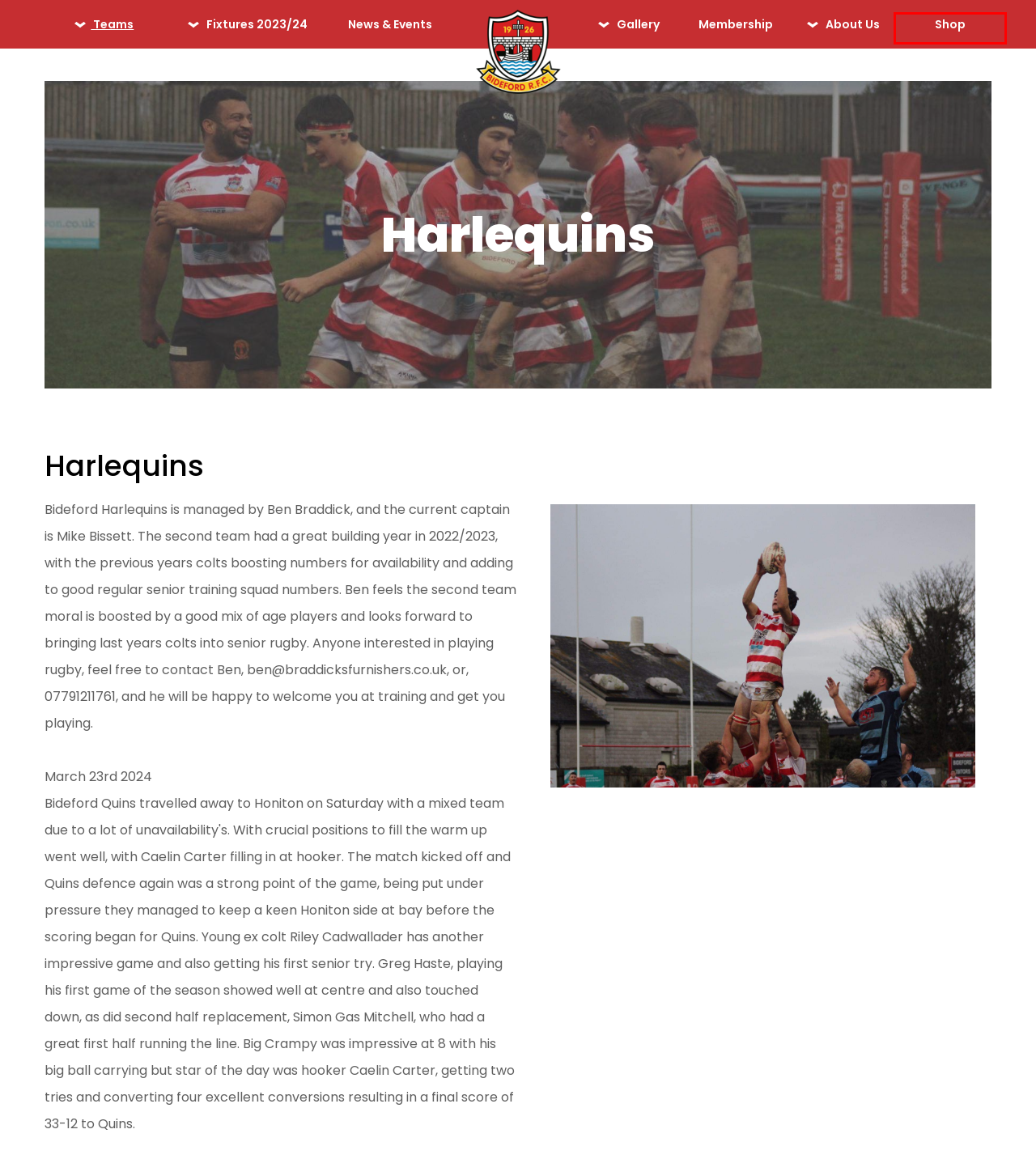Observe the provided screenshot of a webpage that has a red rectangle bounding box. Determine the webpage description that best matches the new webpage after clicking the element inside the red bounding box. Here are the candidates:
A. Junior Membership 2023/2024 - Bideford Rugby Club
B. Our Officials - Bideford Rugby Club
C. Seniors - Bideford Rugby Club
D. Squad Profiles - Bideford Rugby Club
E. Our Sponsors - Bideford Rugby Club
F. Colts - 2023-24 Fixtures - Bideford Rugby Club
G. Shop - Bideford Rugby Club
H. Membership - Bideford Rugby Club

G